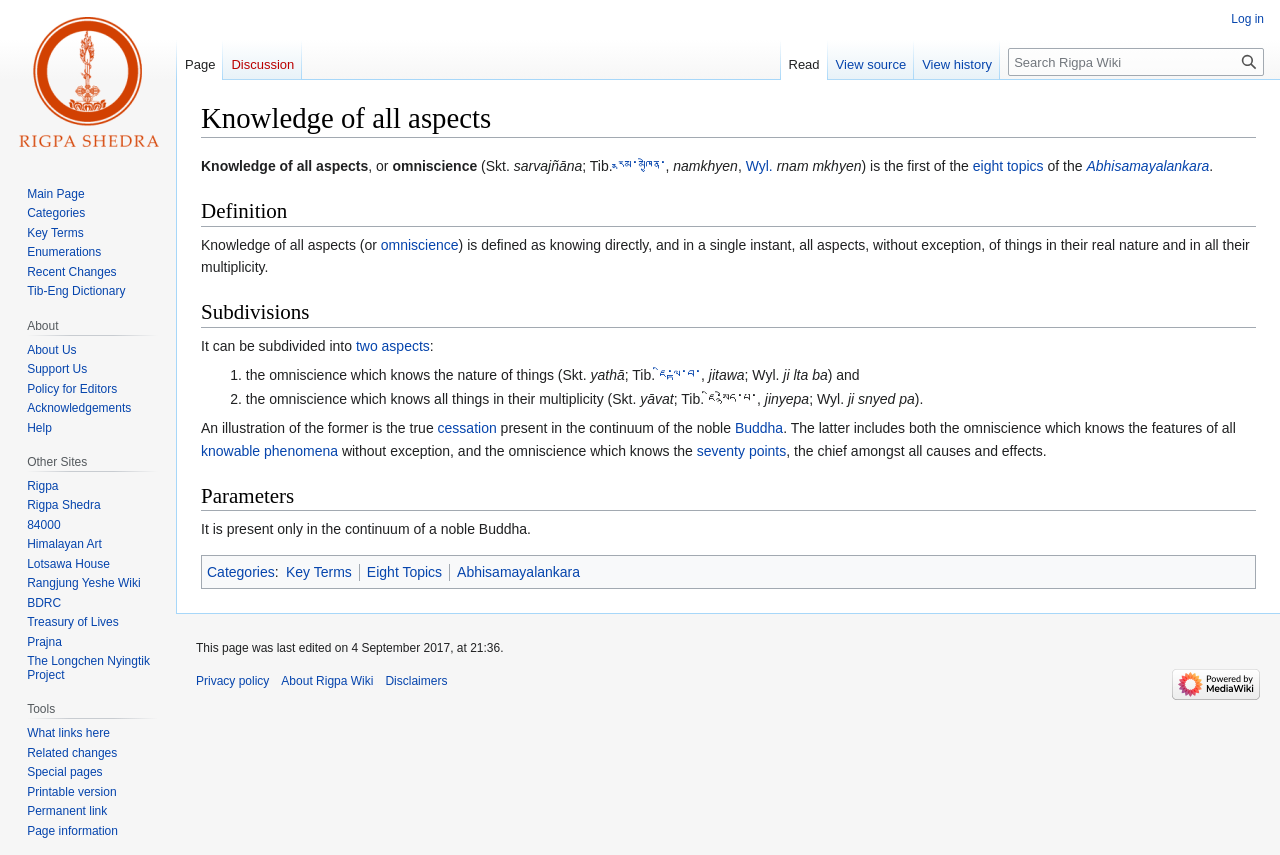Locate the bounding box of the UI element described by: "EMPTY" in the given webpage screenshot.

None